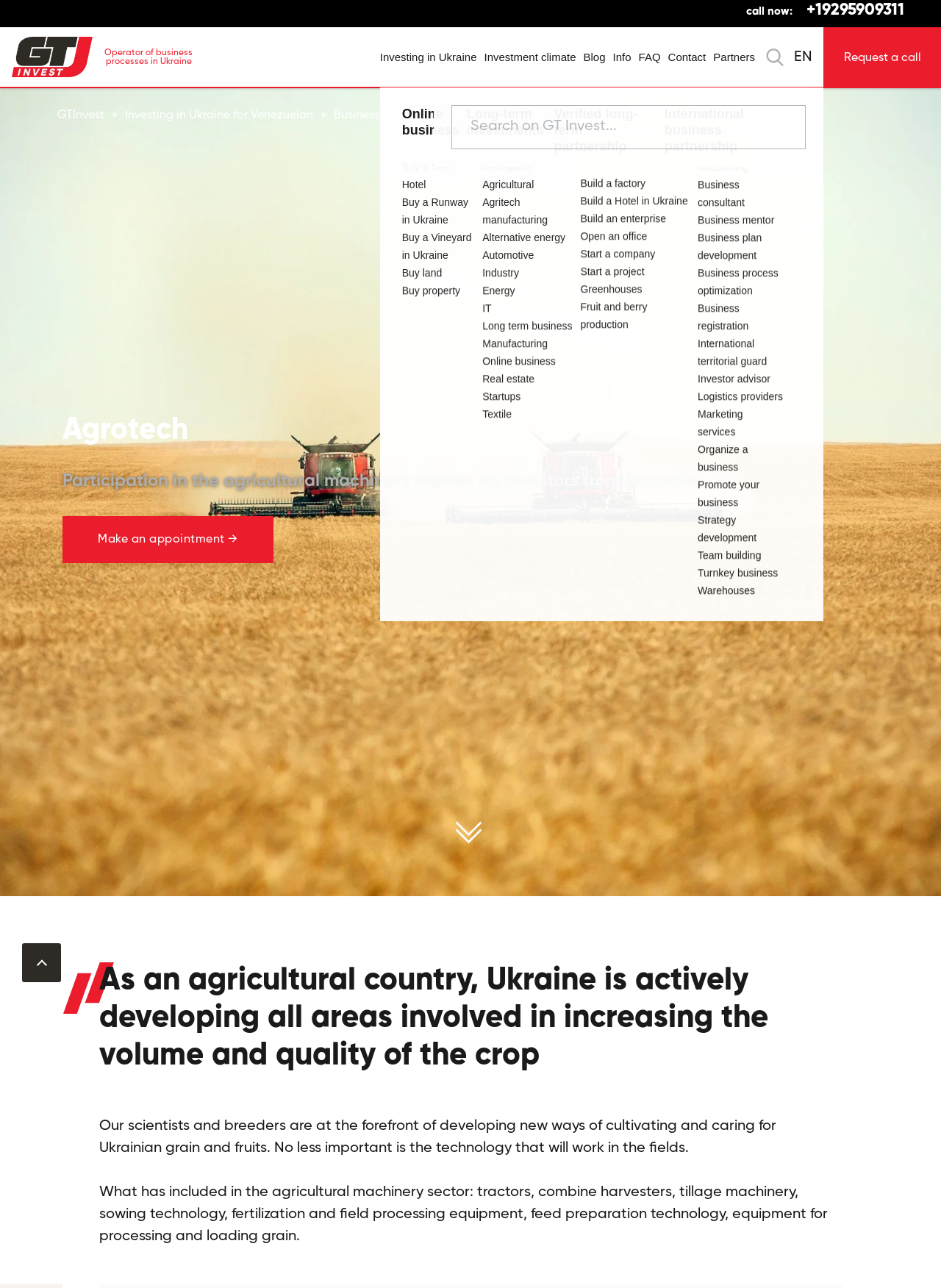Determine the bounding box coordinates of the clickable element to complete this instruction: "Search for keywords". Provide the coordinates in the format of four float numbers between 0 and 1, [left, top, right, bottom].

None